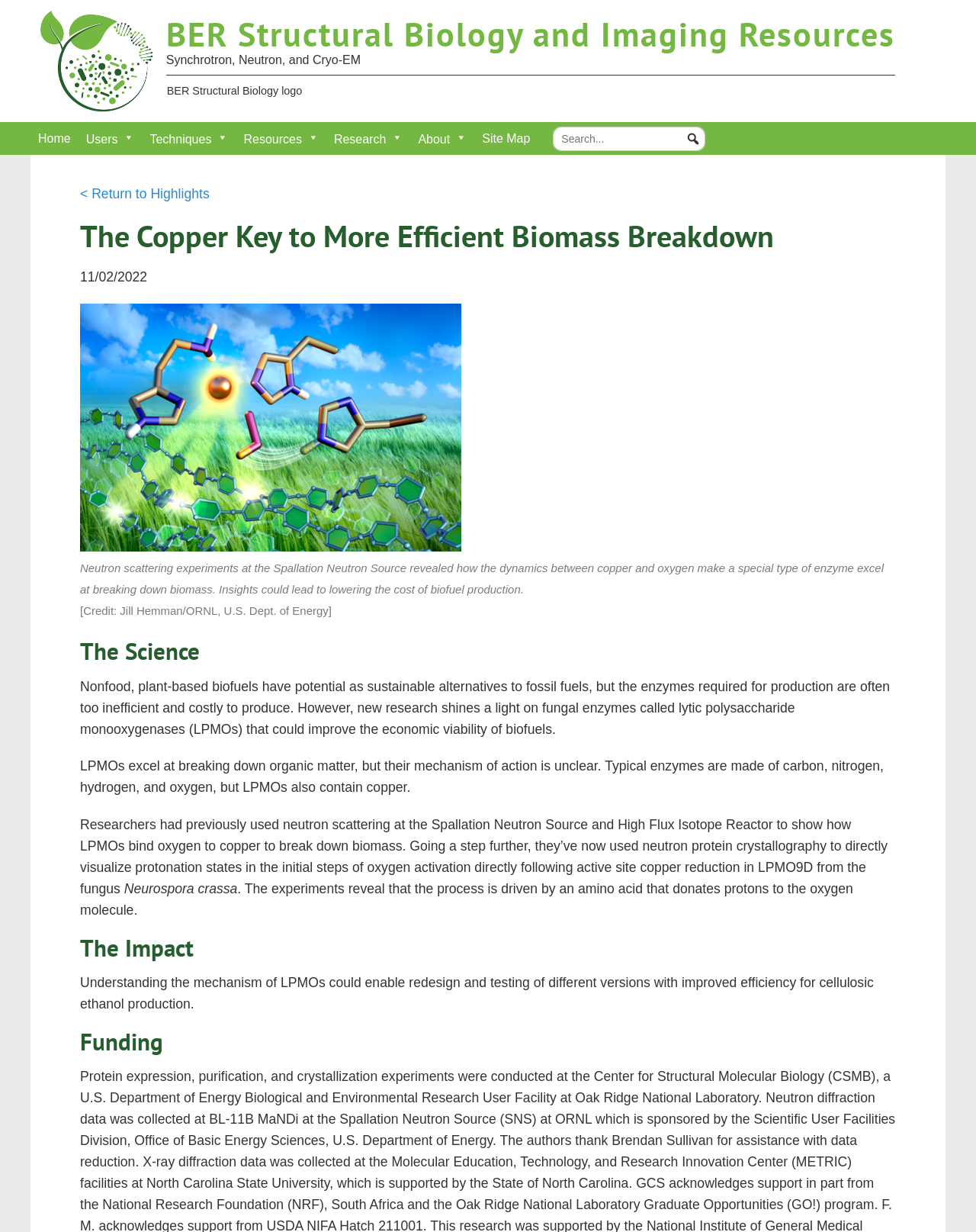Describe the entire webpage, focusing on both content and design.

The webpage is about a scientific research article titled "The Copper Key to More Efficient Biomass Breakdown". At the top left corner, there is a main logo of BER Structural Biology and Imaging Resources, accompanied by a text "BER Structural Biology logo". 

Below the logo, there is a horizontal navigation menu with links to "Home", "Users", "Techniques", "Resources", "Research", "About", and "Site Map". Each link has a small icon next to it. 

To the right of the navigation menu, there is a search bar with a placeholder text "Search...". 

The main content of the webpage is divided into sections. The first section has a heading "The Copper Key to More Efficient Biomass Breakdown" and a date "11/02/2022". Below the heading, there is a brief summary of the research, which describes how neutron scattering experiments revealed the dynamics between copper and oxygen in a special type of enzyme that excels at breaking down biomass. 

The next section is titled "The Science" and provides more details about the research. It explains that fungal enzymes called lytic polysaccharide monooxygenases (LPMOs) have potential to improve the economic viability of biofuels, and that researchers used neutron scattering to study the mechanism of action of LPMOs. 

The following section is titled "The Impact" and discusses the potential applications of understanding the mechanism of LPMOs, such as enabling redesign and testing of different versions with improved efficiency for cellulosic ethanol production. 

Finally, there is a section titled "Funding", but it does not contain any text.